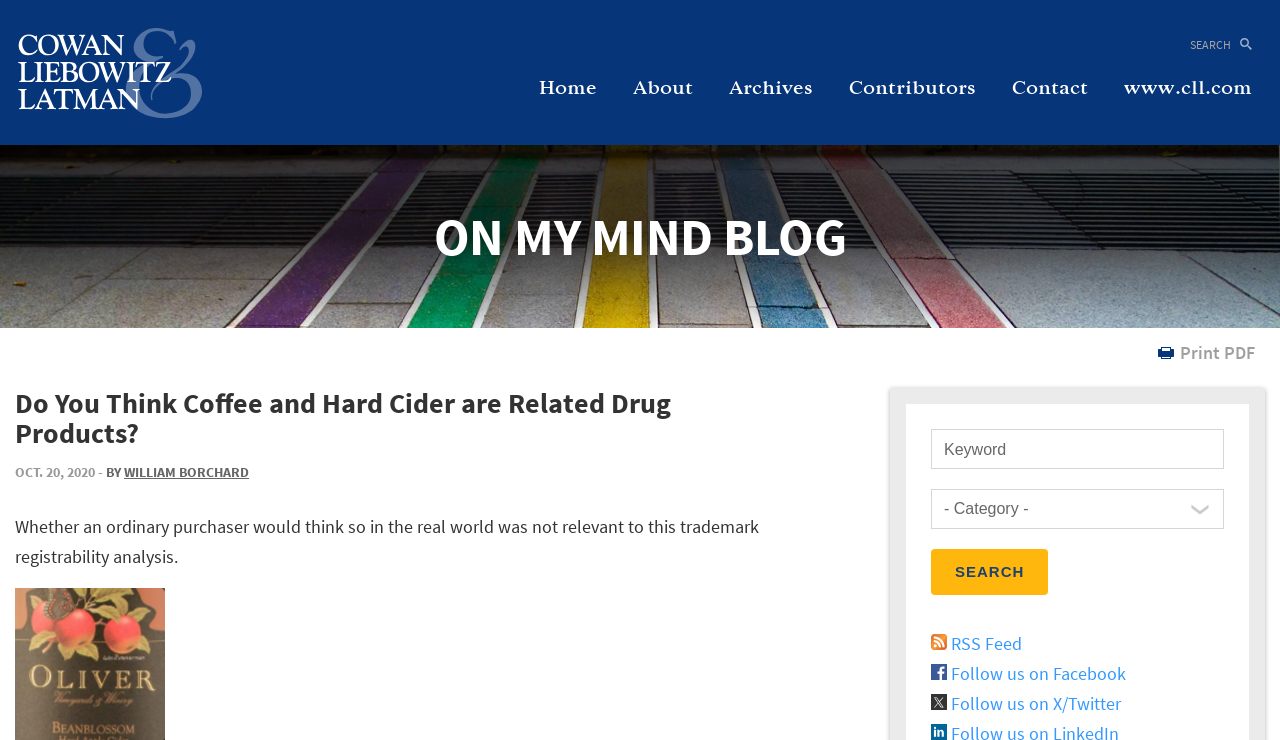Select the bounding box coordinates of the element I need to click to carry out the following instruction: "Click on the 'Search' button".

[0.727, 0.743, 0.819, 0.805]